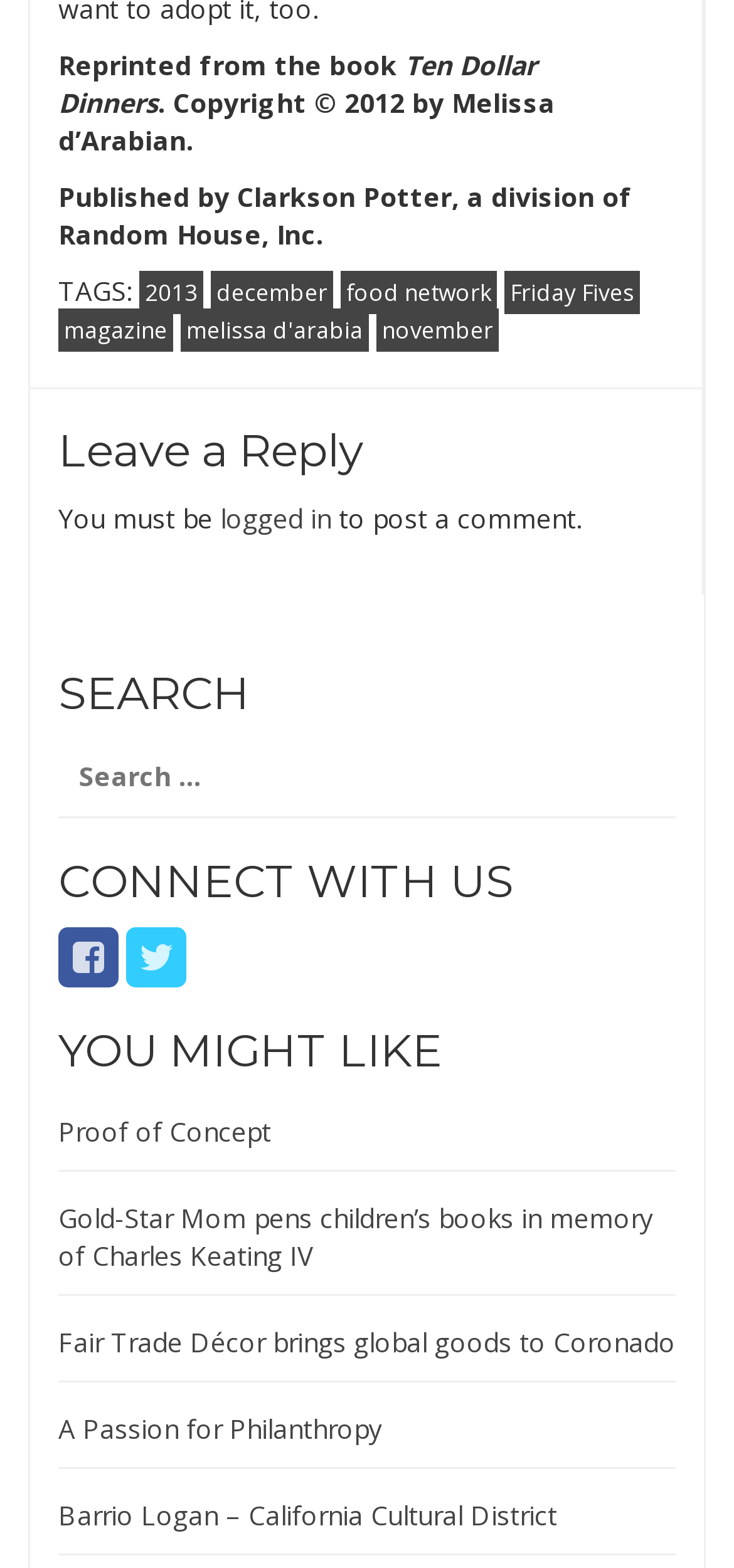Provide a brief response to the question below using a single word or phrase: 
What is the purpose of the search box?

To search for content